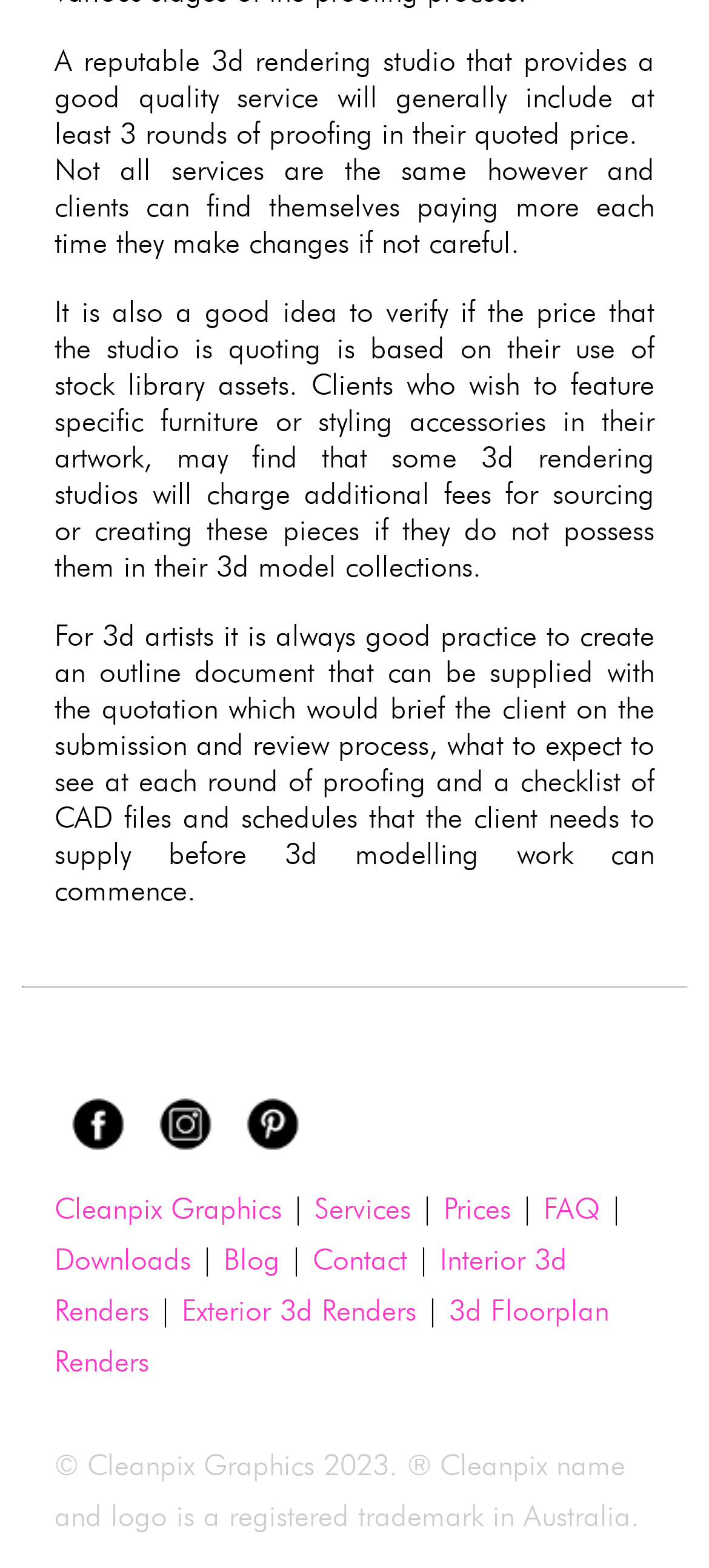What is the purpose of creating an outline document? Look at the image and give a one-word or short phrase answer.

To brief the client